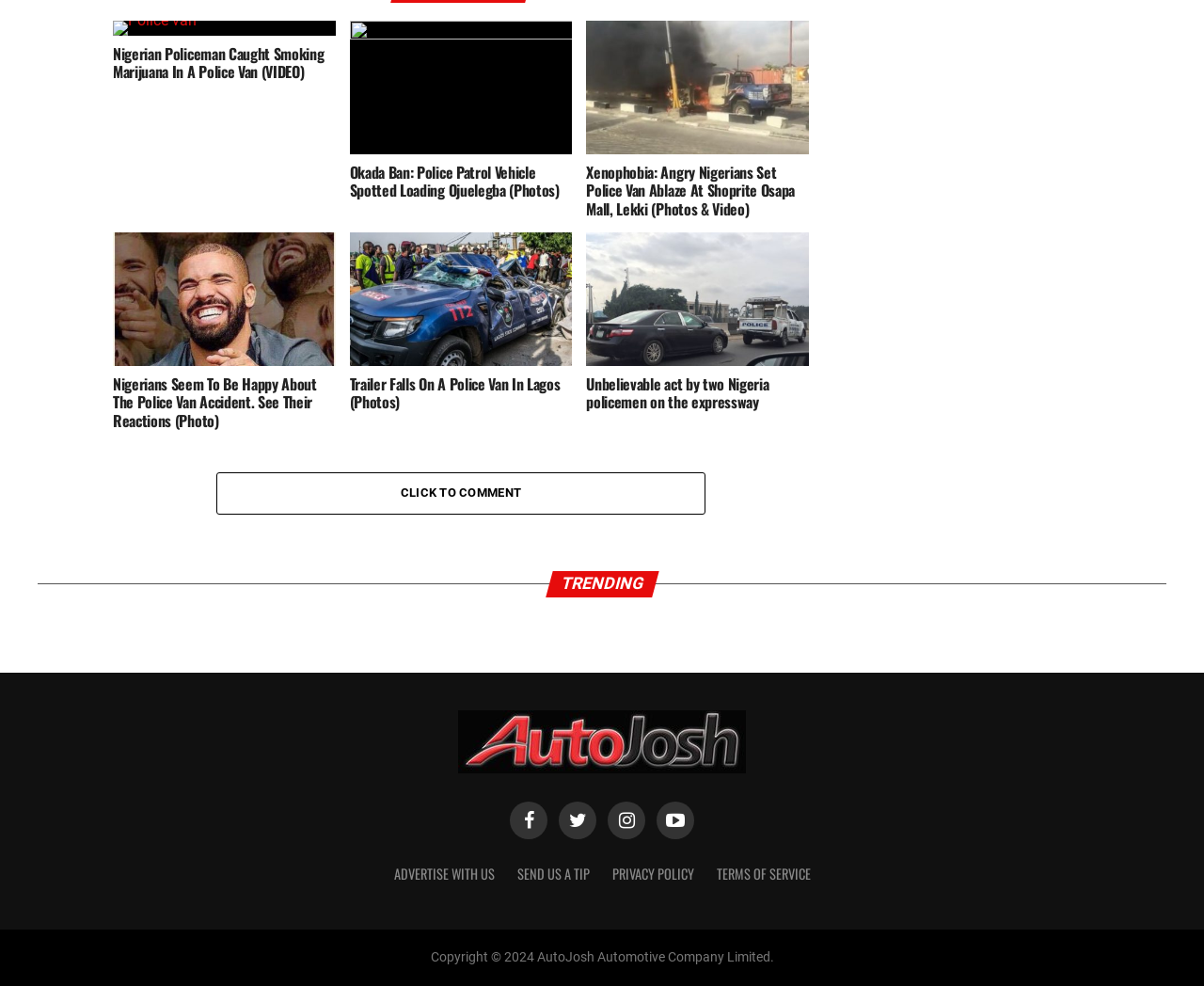Ascertain the bounding box coordinates for the UI element detailed here: "PRIVACY POLICY". The coordinates should be provided as [left, top, right, bottom] with each value being a float between 0 and 1.

[0.508, 0.876, 0.576, 0.896]